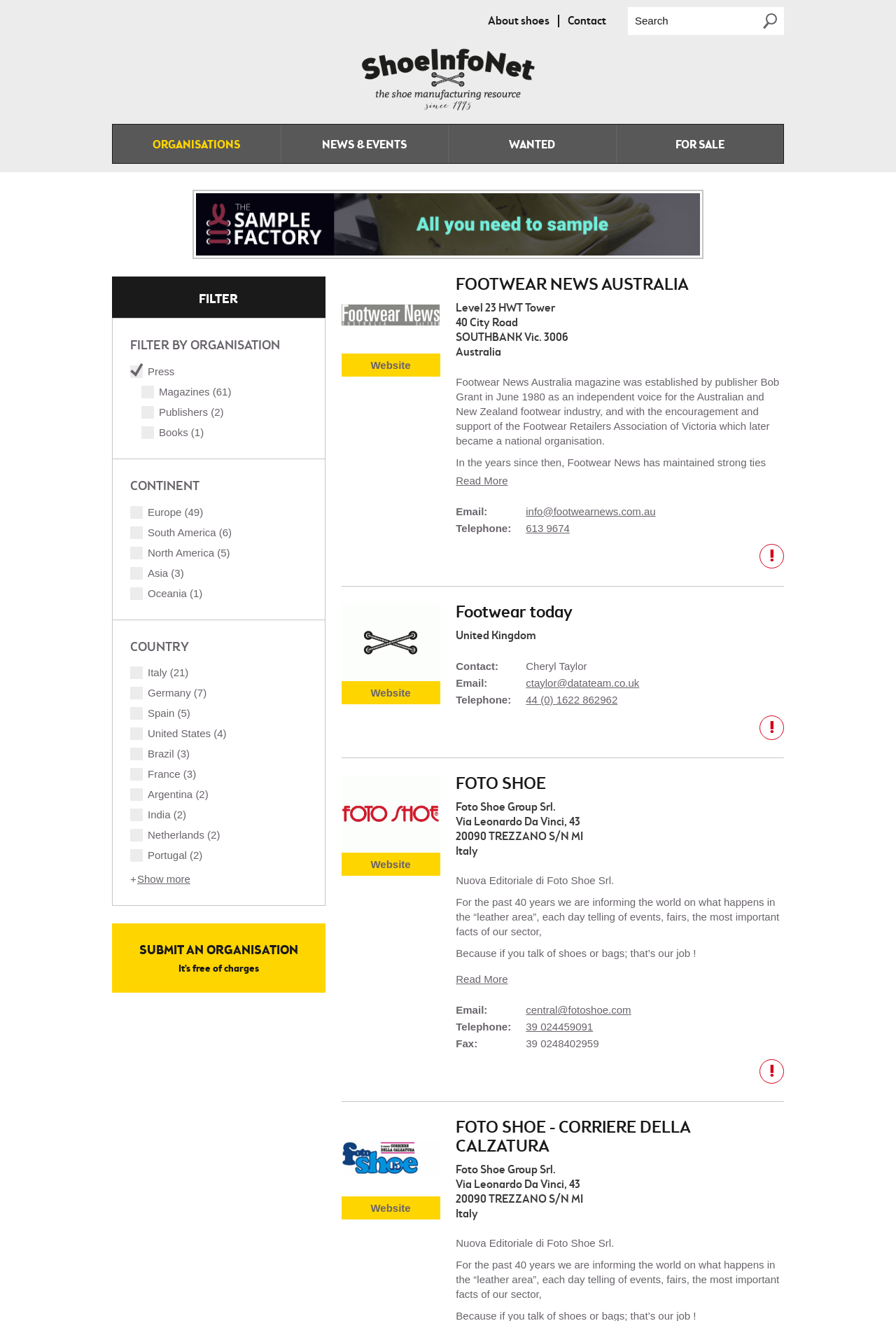Determine the coordinates of the bounding box for the clickable area needed to execute this instruction: "Read more about Footwear News Australia".

[0.509, 0.358, 0.875, 0.37]